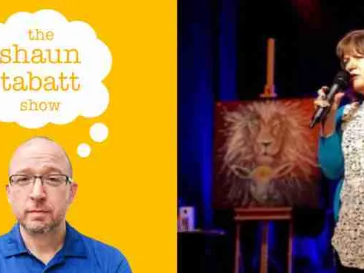What is displayed on the easel? Look at the image and give a one-word or short phrase answer.

An art piece of a lion